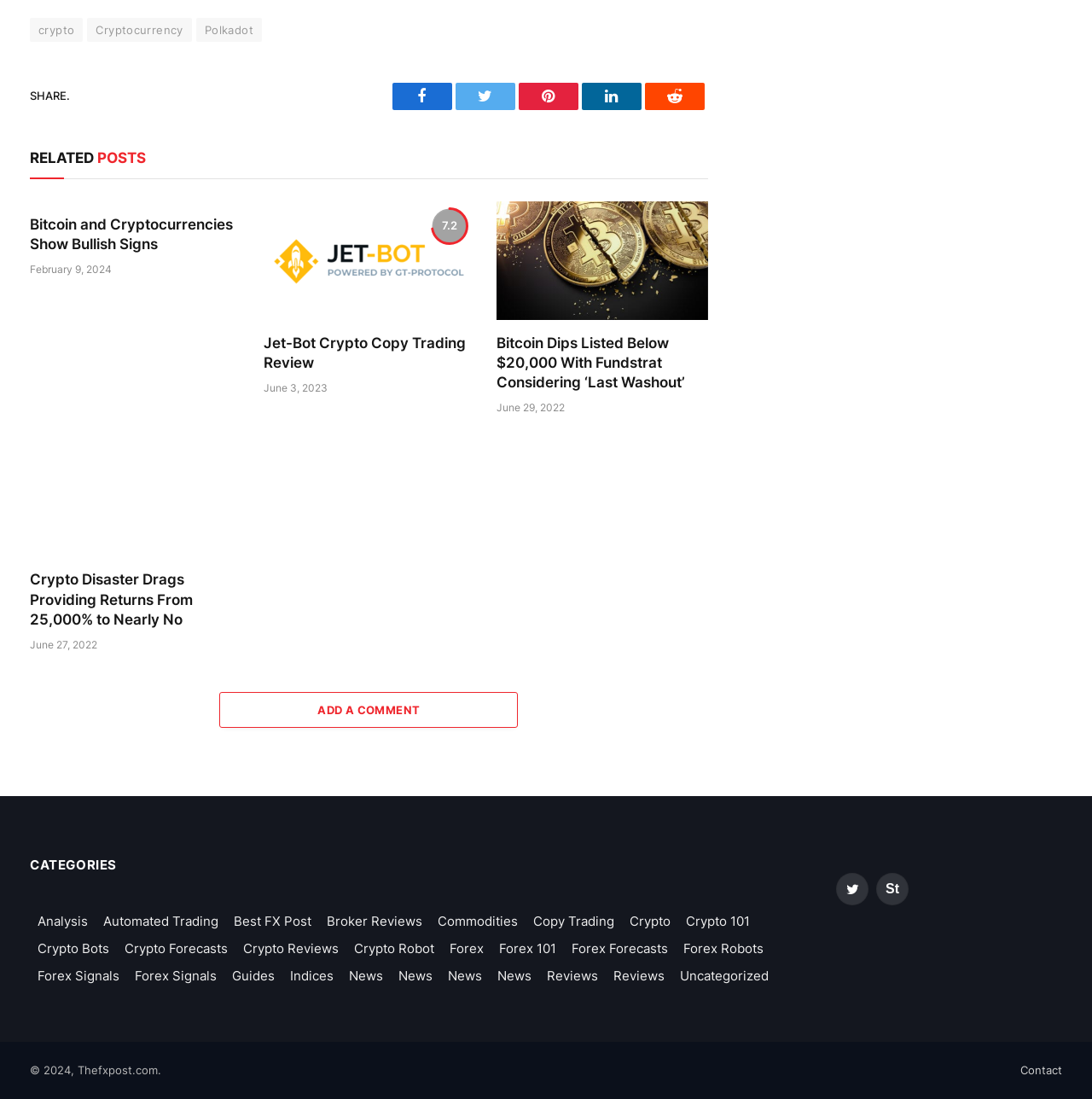Identify the bounding box coordinates for the UI element described as: "Forex Signals". The coordinates should be provided as four floats between 0 and 1: [left, top, right, bottom].

[0.123, 0.882, 0.198, 0.894]